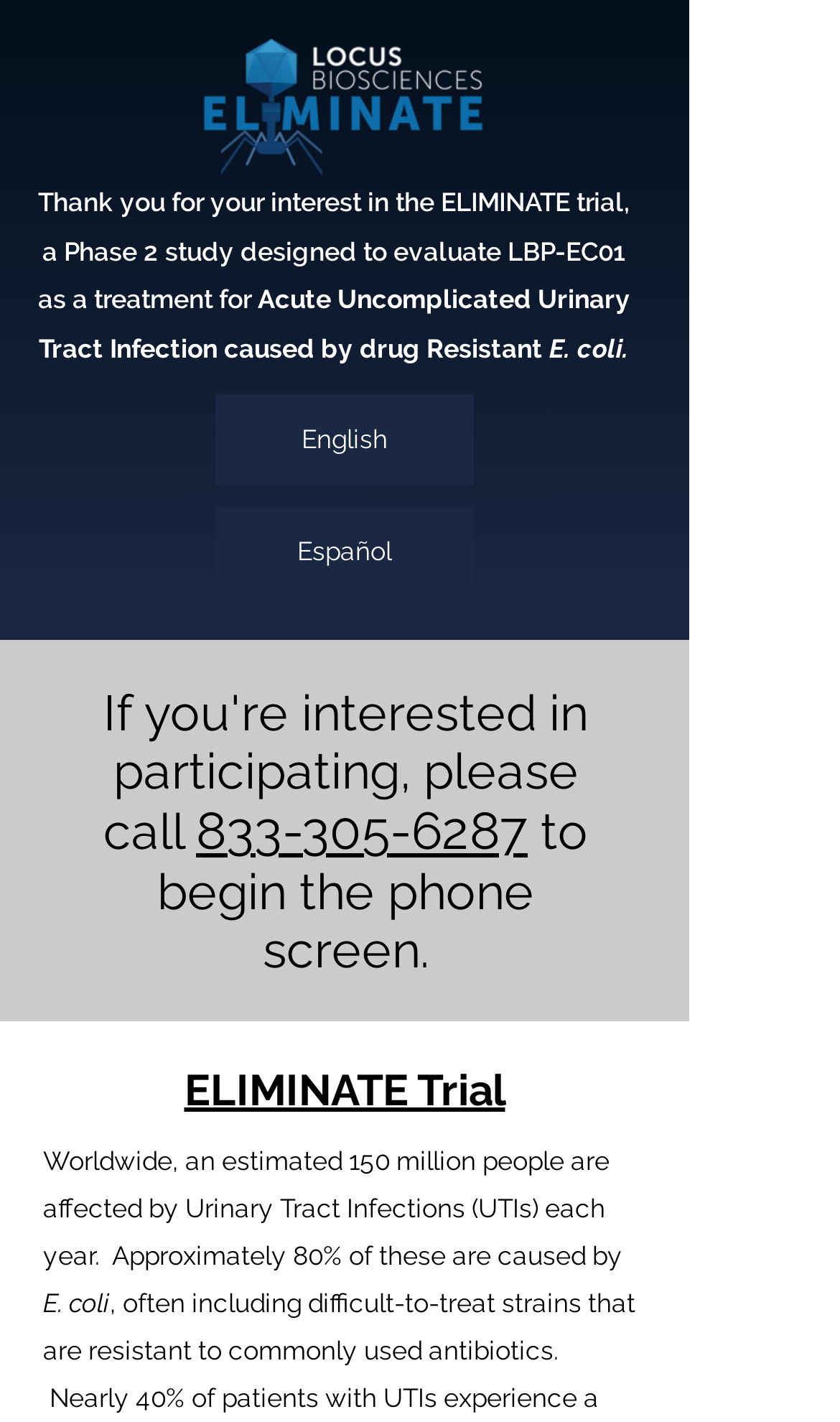What is the ELIMINATE trial for?
Using the image as a reference, answer with just one word or a short phrase.

Acute Uncomplicated Urinary Tract Infection